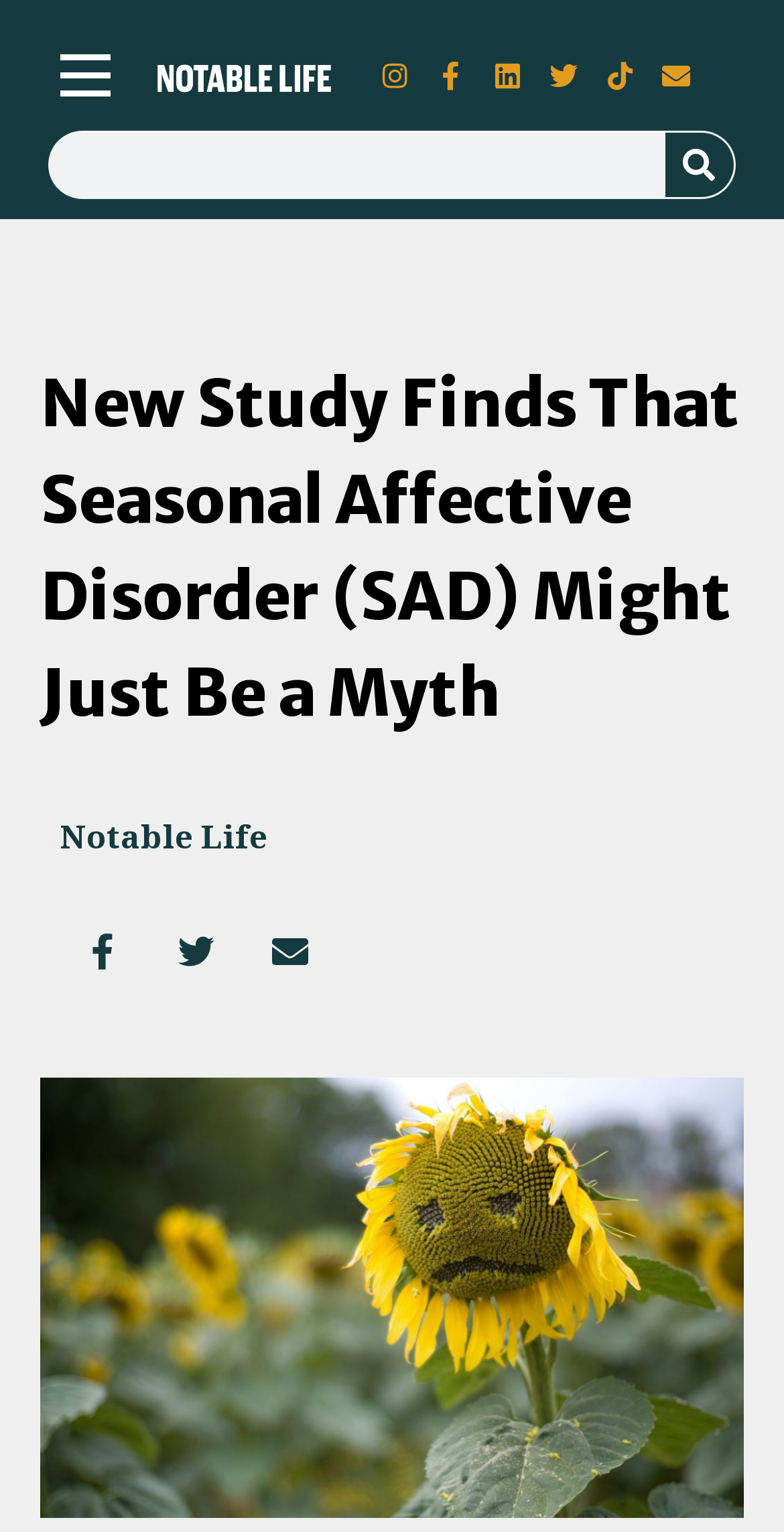Specify the bounding box coordinates of the element's area that should be clicked to execute the given instruction: "Contact IT-support". The coordinates should be four float numbers between 0 and 1, i.e., [left, top, right, bottom].

None